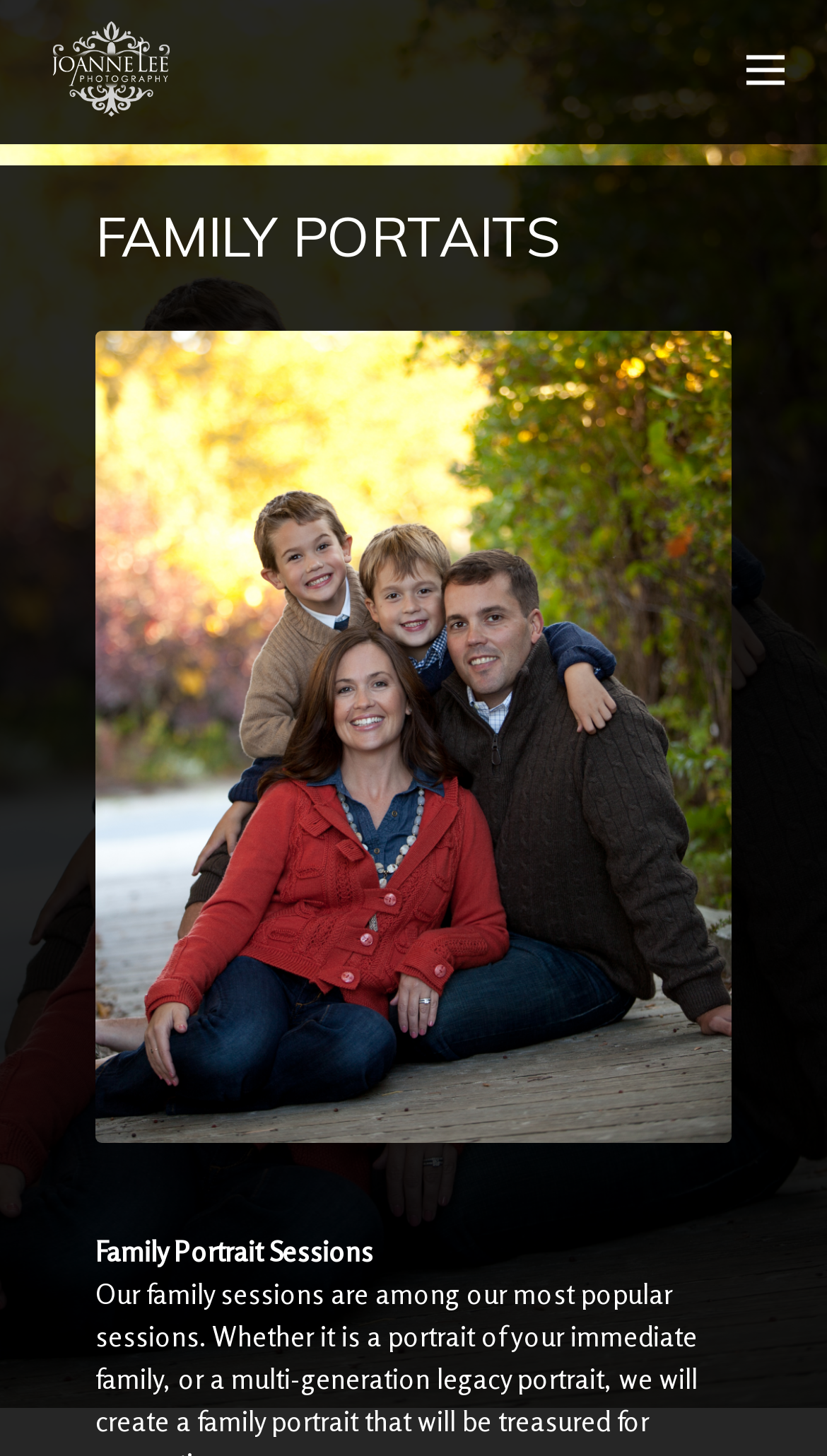Please find the bounding box for the following UI element description. Provide the coordinates in (top-left x, top-left y, bottom-right x, bottom-right y) format, with values between 0 and 1: Menu

None